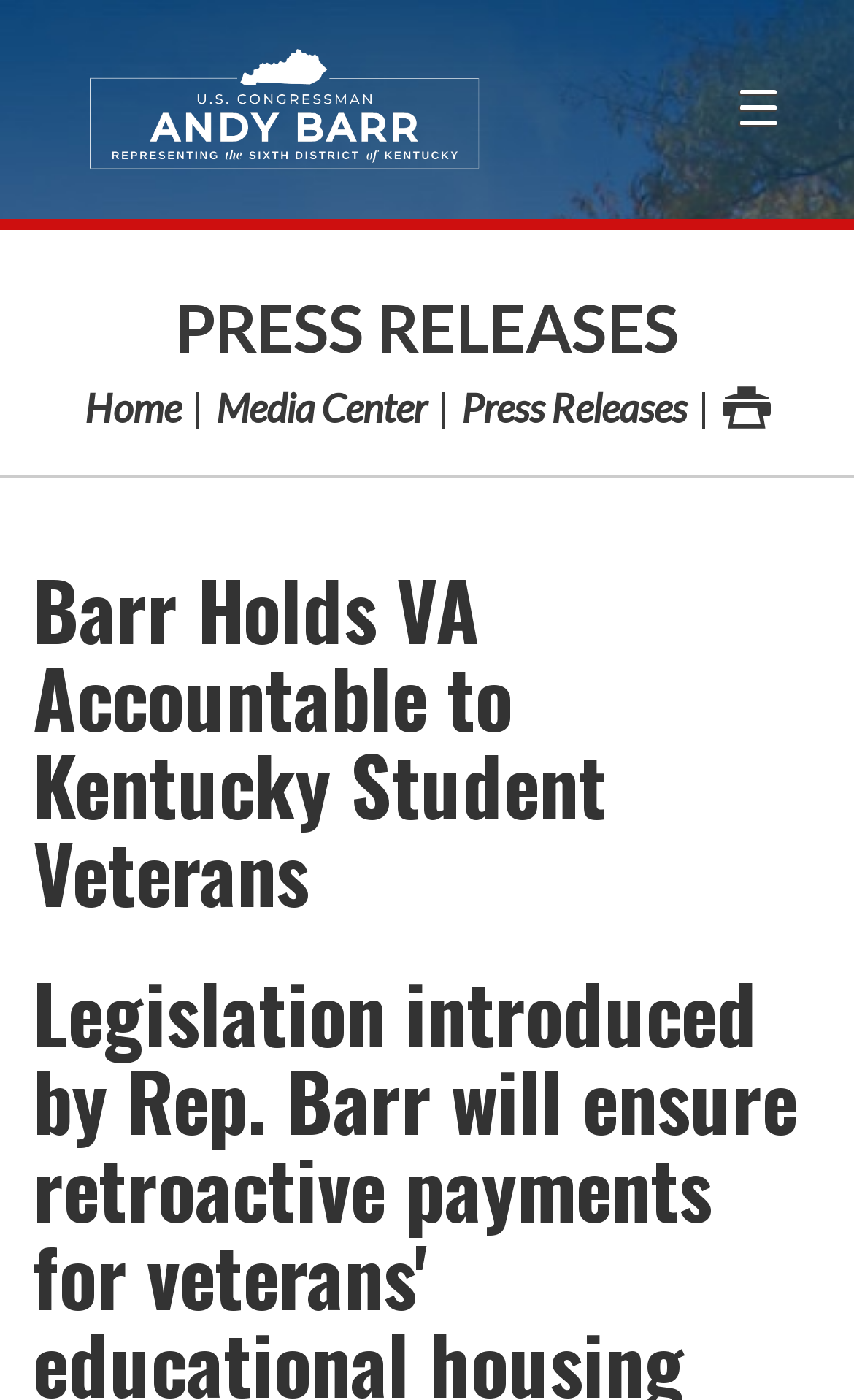How many navigation links are there?
Please give a detailed and elaborate explanation in response to the question.

I counted the number of links under the 'PRESS RELEASES' heading, which are 'Home', 'Media Center', 'Press Releases', and 'Print Page Print', so there are 4 navigation links.